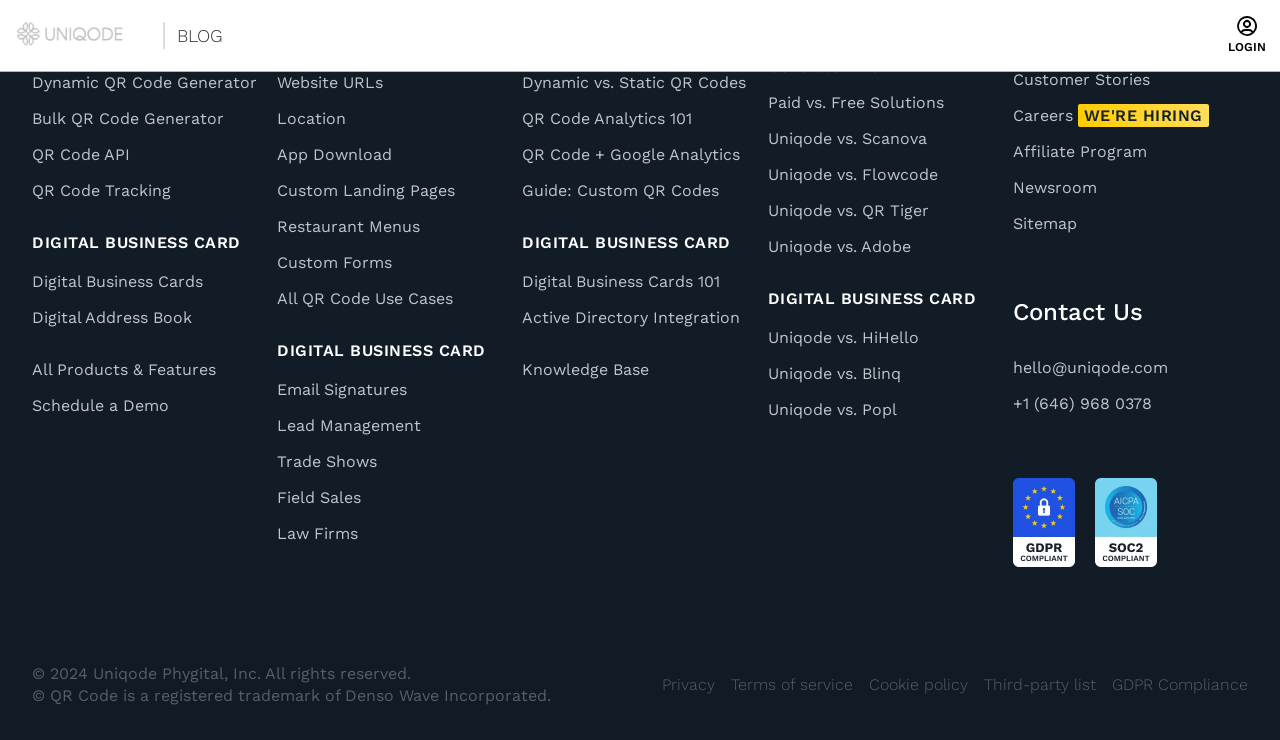Identify the bounding box coordinates of the section that should be clicked to achieve the task described: "Click on the 'START FREE TRIAL' button".

[0.442, 0.028, 0.591, 0.082]